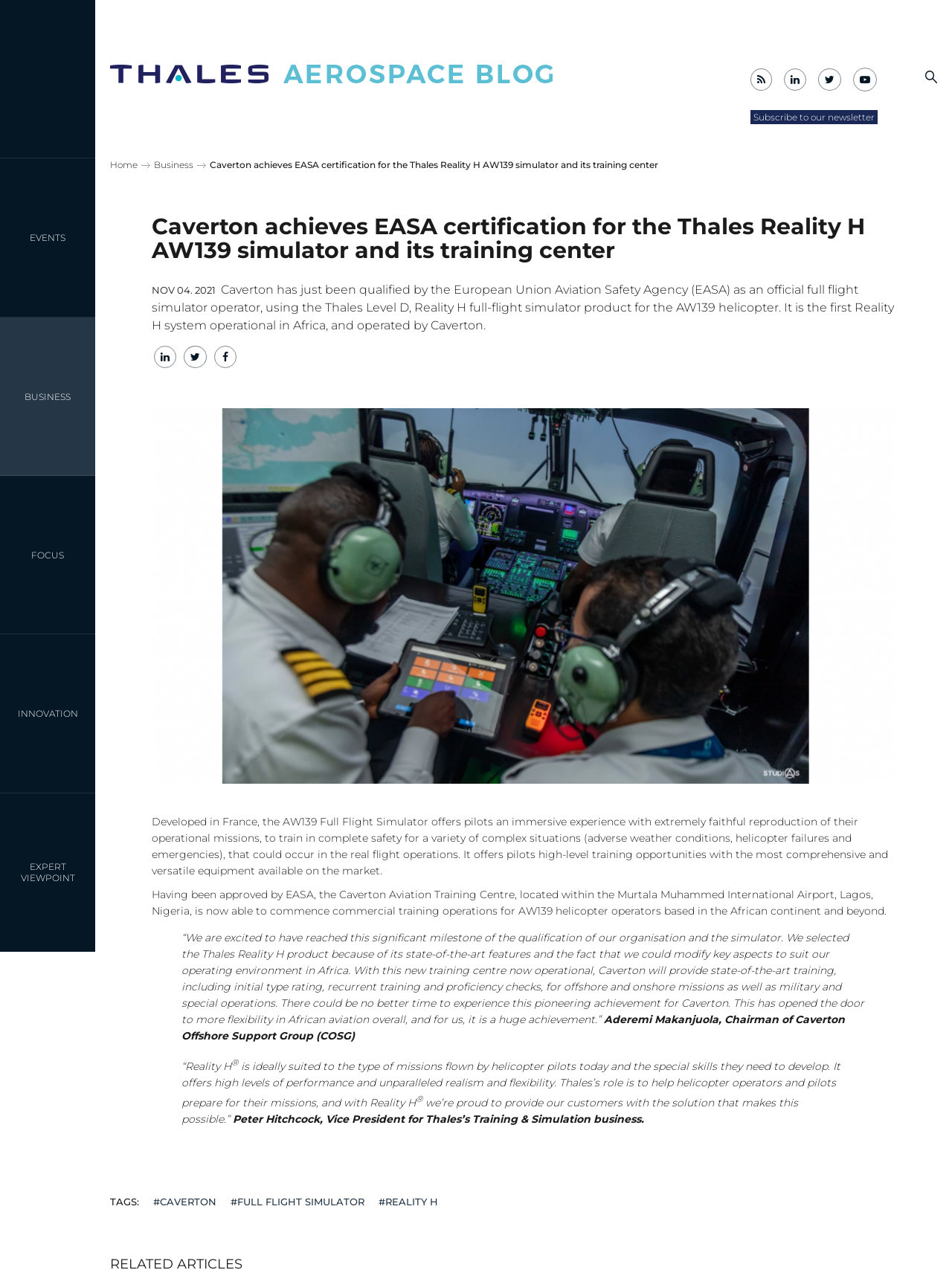Please pinpoint the bounding box coordinates for the region I should click to adhere to this instruction: "Click on the BUSINESS link".

[0.162, 0.125, 0.203, 0.134]